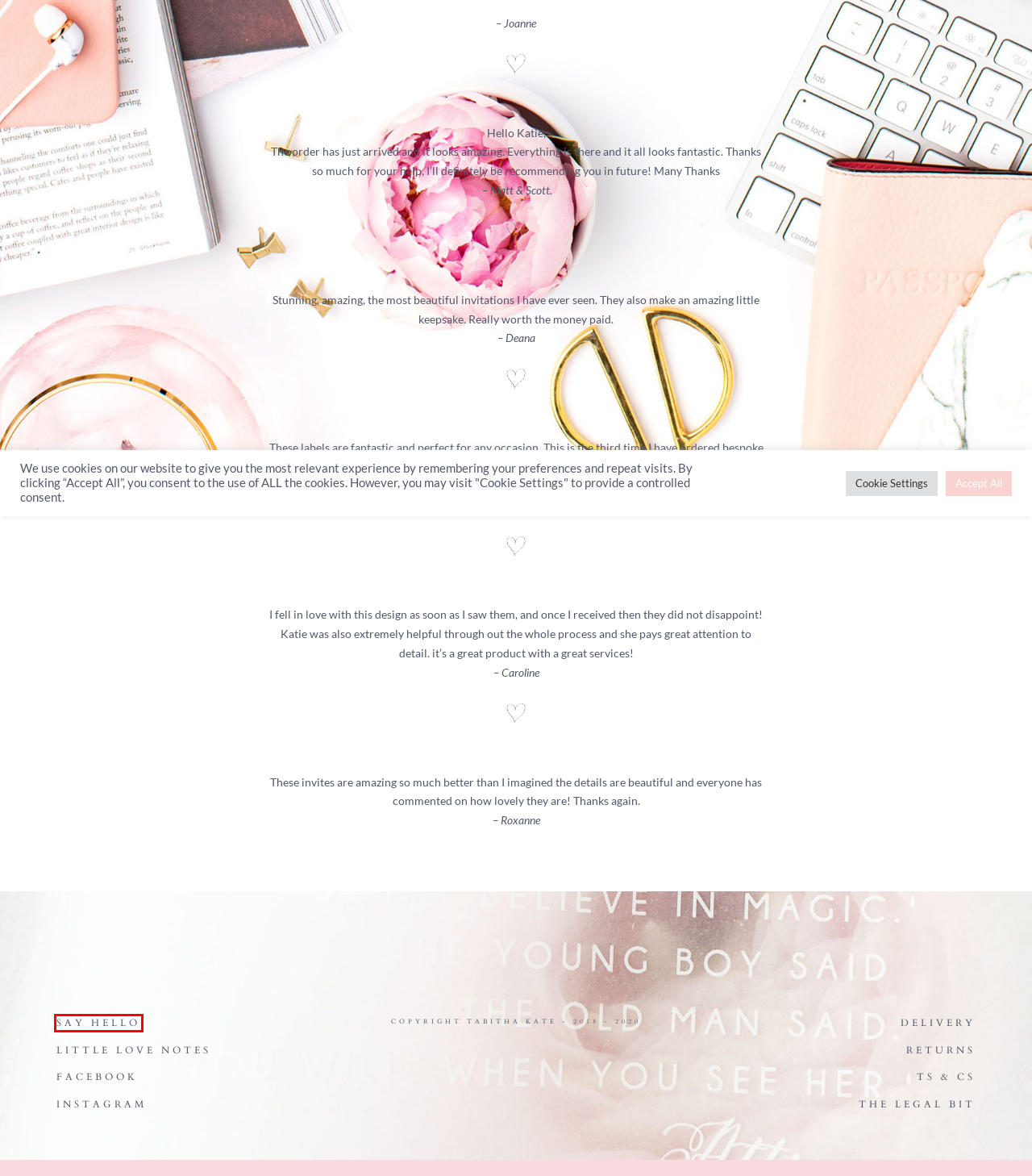Given a screenshot of a webpage with a red bounding box around a UI element, please identify the most appropriate webpage description that matches the new webpage after you click on the element. Here are the candidates:
A. Say Hello - Tabitha Kate
B. Returns & Refunds - Tabitha Kate
C. The KS Story - Tabitha Kate
D. Invitation Delivery | Katie Sue Design Co
E. Wedding & Event Stationery | Katie Sue Design Company
F. Ts & Cs - Tabitha Kate
G. Luxury Wedding & Event Stationery | Katie Sue Design Company
H. The Legal Bit - Tabitha Kate

A